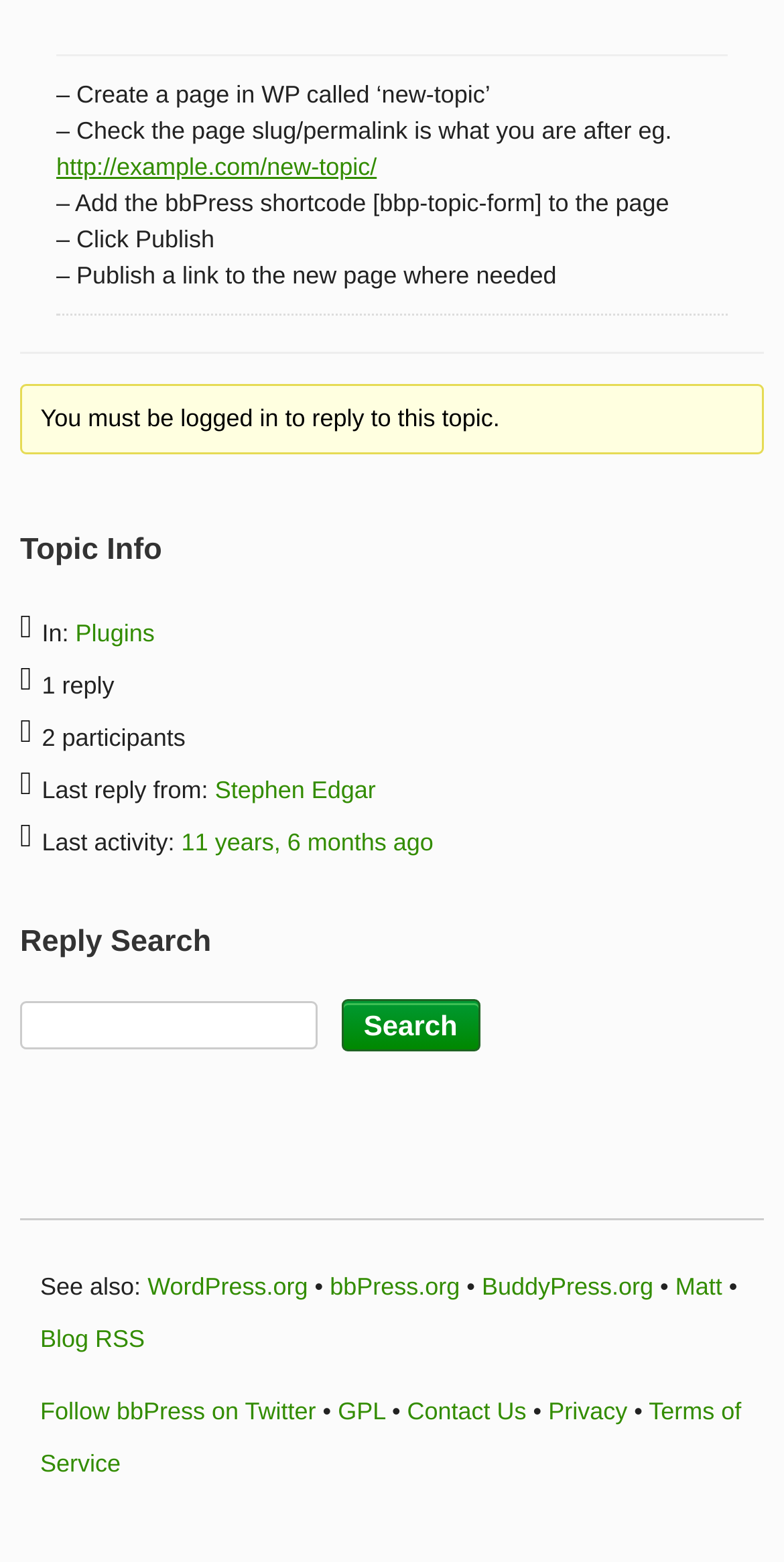Find and indicate the bounding box coordinates of the region you should select to follow the given instruction: "go to forums".

None